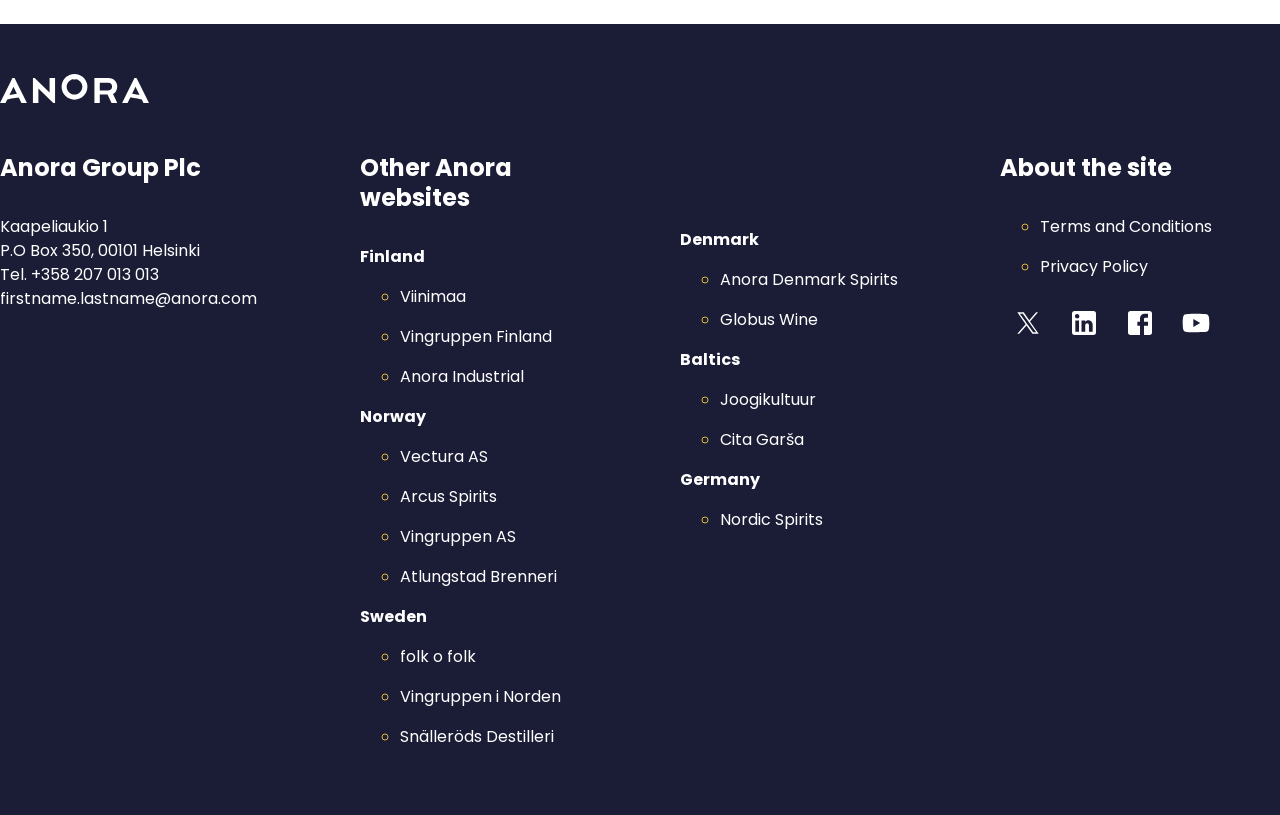What is the contact phone number?
Refer to the screenshot and answer in one word or phrase.

+358 207 013 013